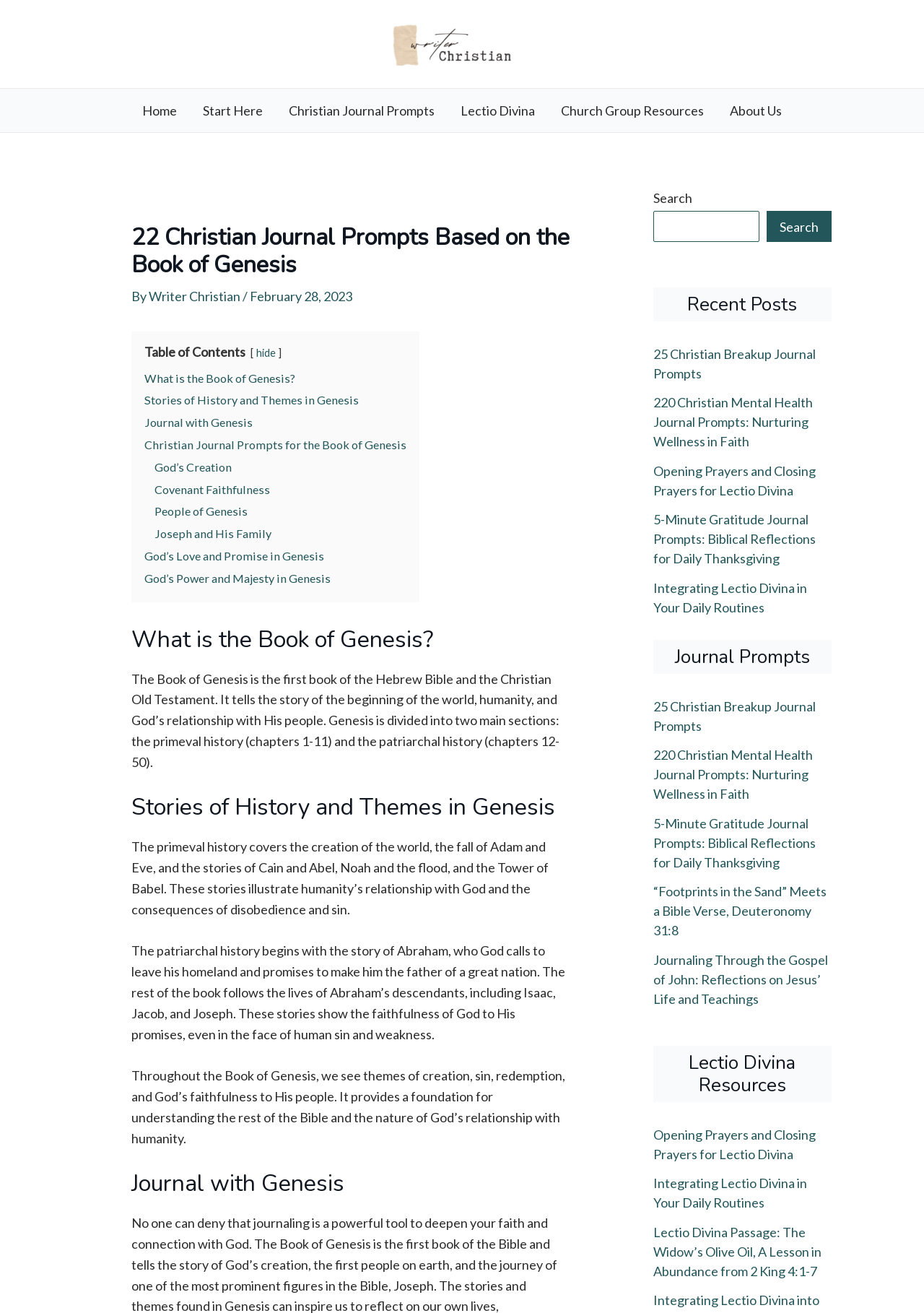Predict the bounding box coordinates of the area that should be clicked to accomplish the following instruction: "Explore the 'Christian Journal Prompts' section". The bounding box coordinates should consist of four float numbers between 0 and 1, i.e., [left, top, right, bottom].

[0.298, 0.068, 0.484, 0.101]